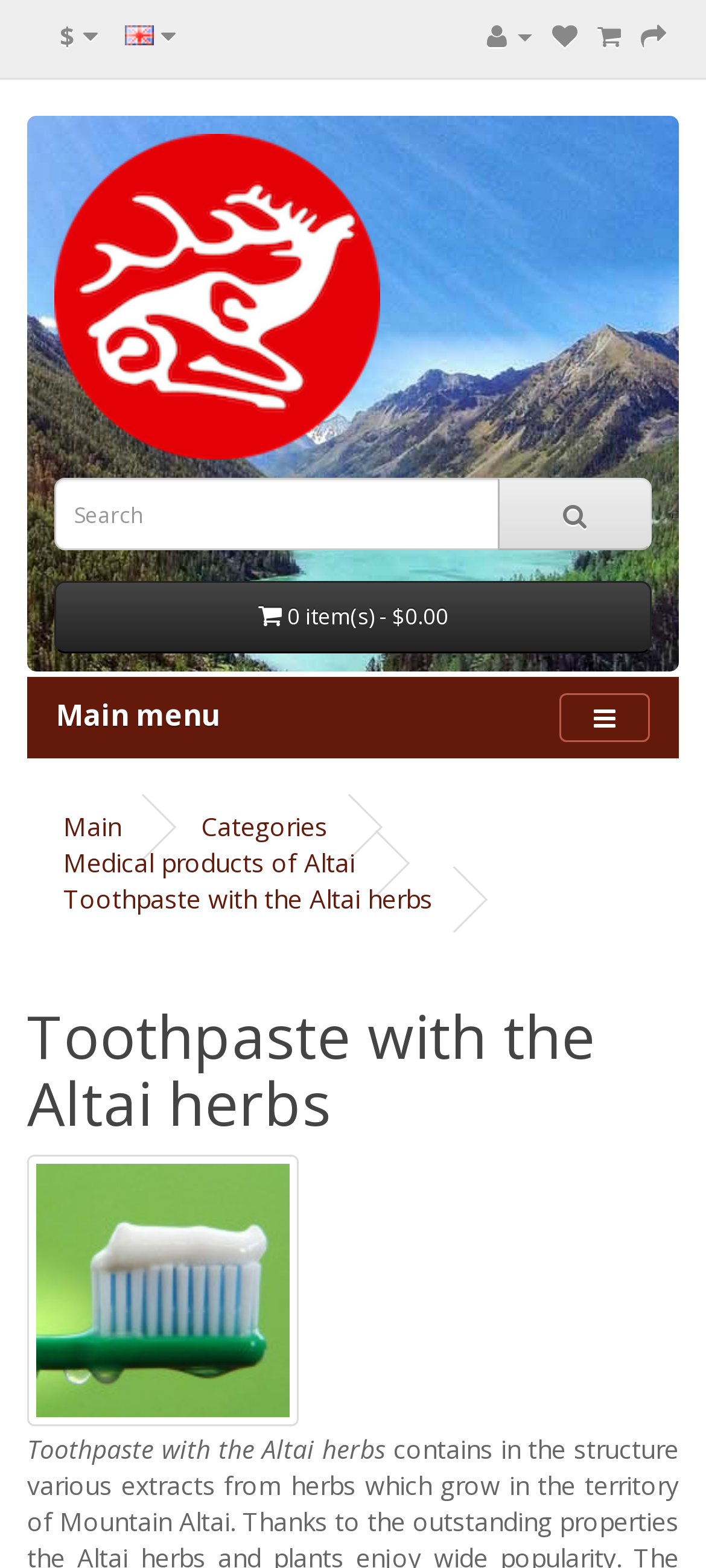Create a detailed summary of all the visual and textual information on the webpage.

The webpage is about toothpaste with Altai herbs, as indicated by the title. At the top left corner, there are two buttons, one with a dollar sign and another with the text "English" accompanied by a small flag icon. To the right of these buttons, there are four social media links represented by icons.

Below these elements, there is a link to "Mountain Altai souvenirs" with a corresponding image. A search bar is located to the right of this link, accompanied by a button with a magnifying glass icon. 

Further down, there is a button displaying the number of items in the shopping cart and the total cost. A "Main menu" label is situated below this button, followed by a button with a three horizontal lines icon.

The main navigation menu is located below, with links to "Main", "Categories", "Medical products of Altai", and the current page "Toothpaste with the Altai herbs". The title "Toothpaste with the Altai herbs" is repeated as a heading, accompanied by a large image of the toothpaste product.

At the bottom right corner, there is a "Scroll Back to Top" button with an upward arrow icon.